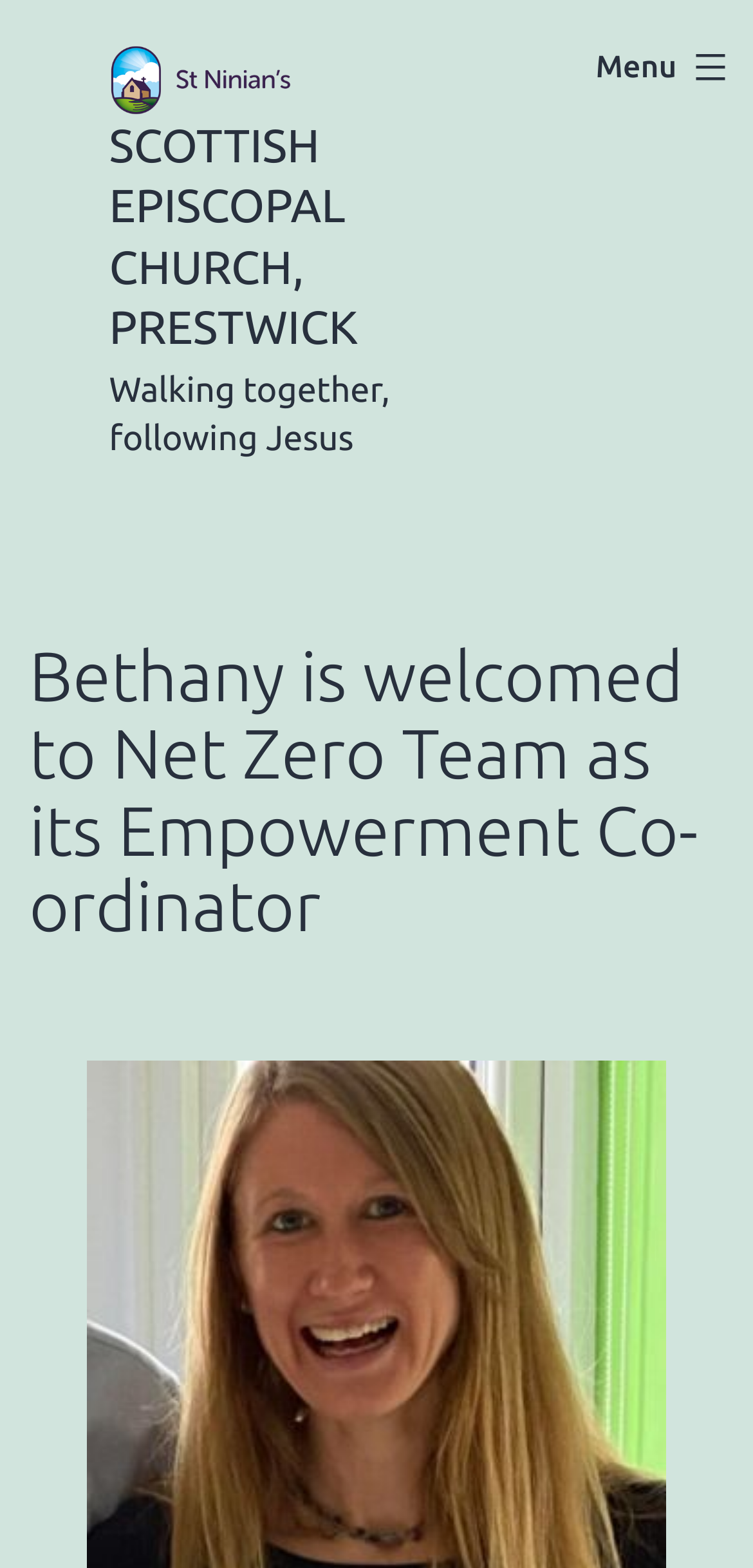Please find the bounding box for the UI component described as follows: "alt="Scottish Episcopal Church, Prestwick"".

[0.145, 0.034, 0.391, 0.062]